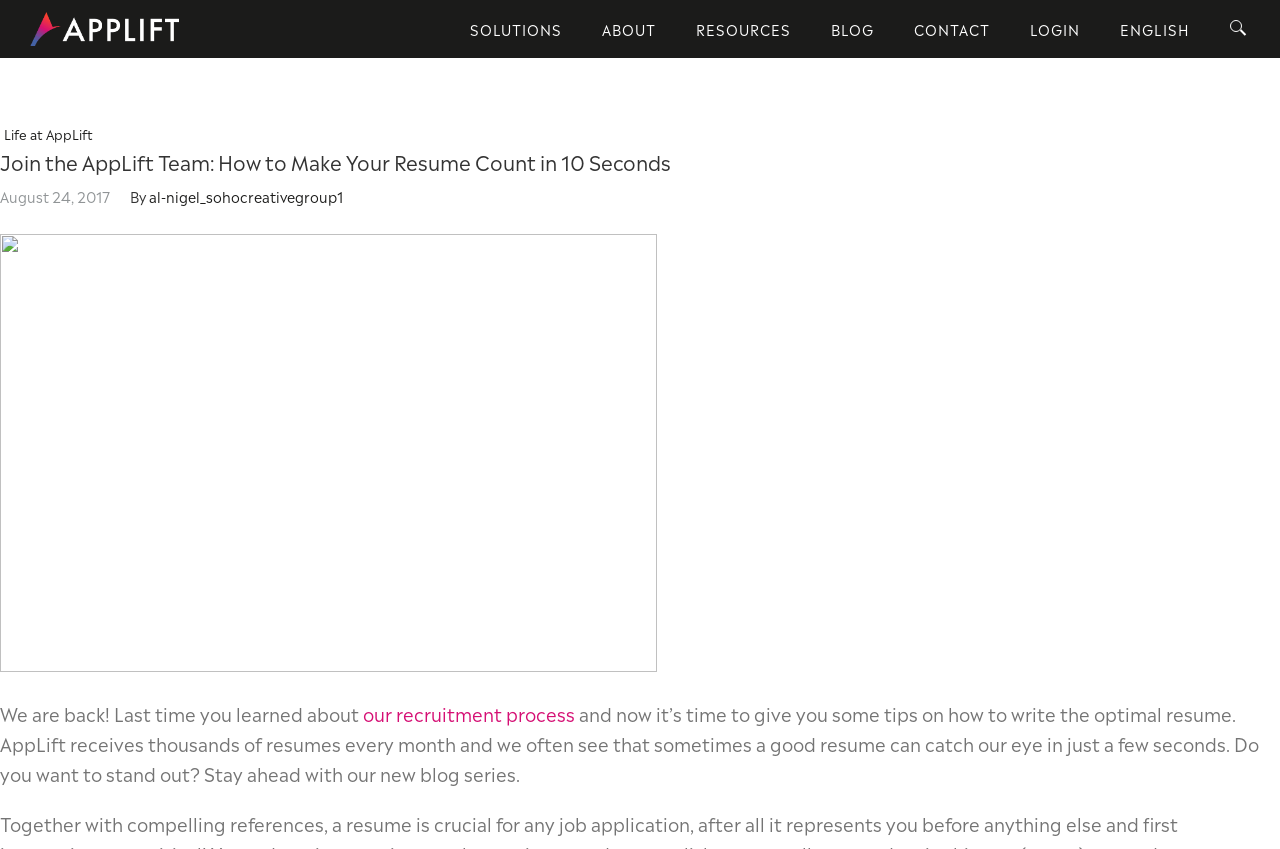What is the topic of the blog series?
Please provide an in-depth and detailed response to the question.

The topic of the blog series is inferred from the text, which mentions 'tips on how to write the optimal resume' and 'how to make your resume count in 10 seconds', indicating that the series is focused on resume writing and optimization.